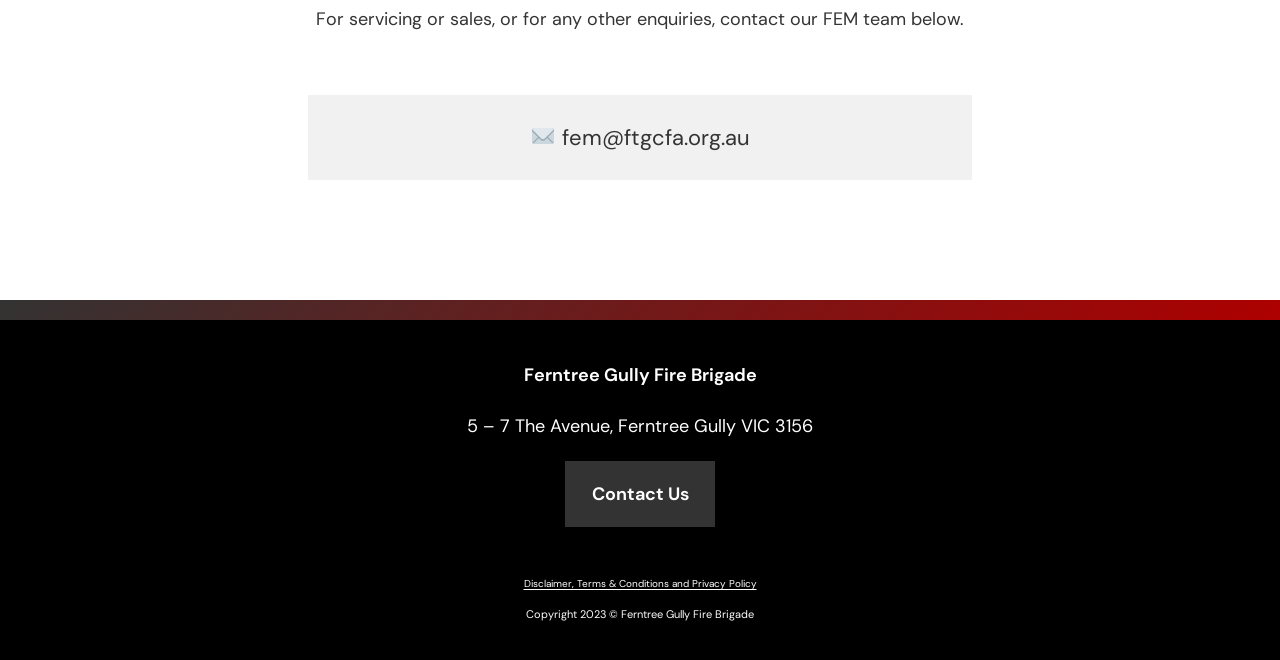What is the address of Ferntree Gully Fire Brigade?
Answer the question with a single word or phrase by looking at the picture.

5 – 7 The Avenue, Ferntree Gully VIC 3156